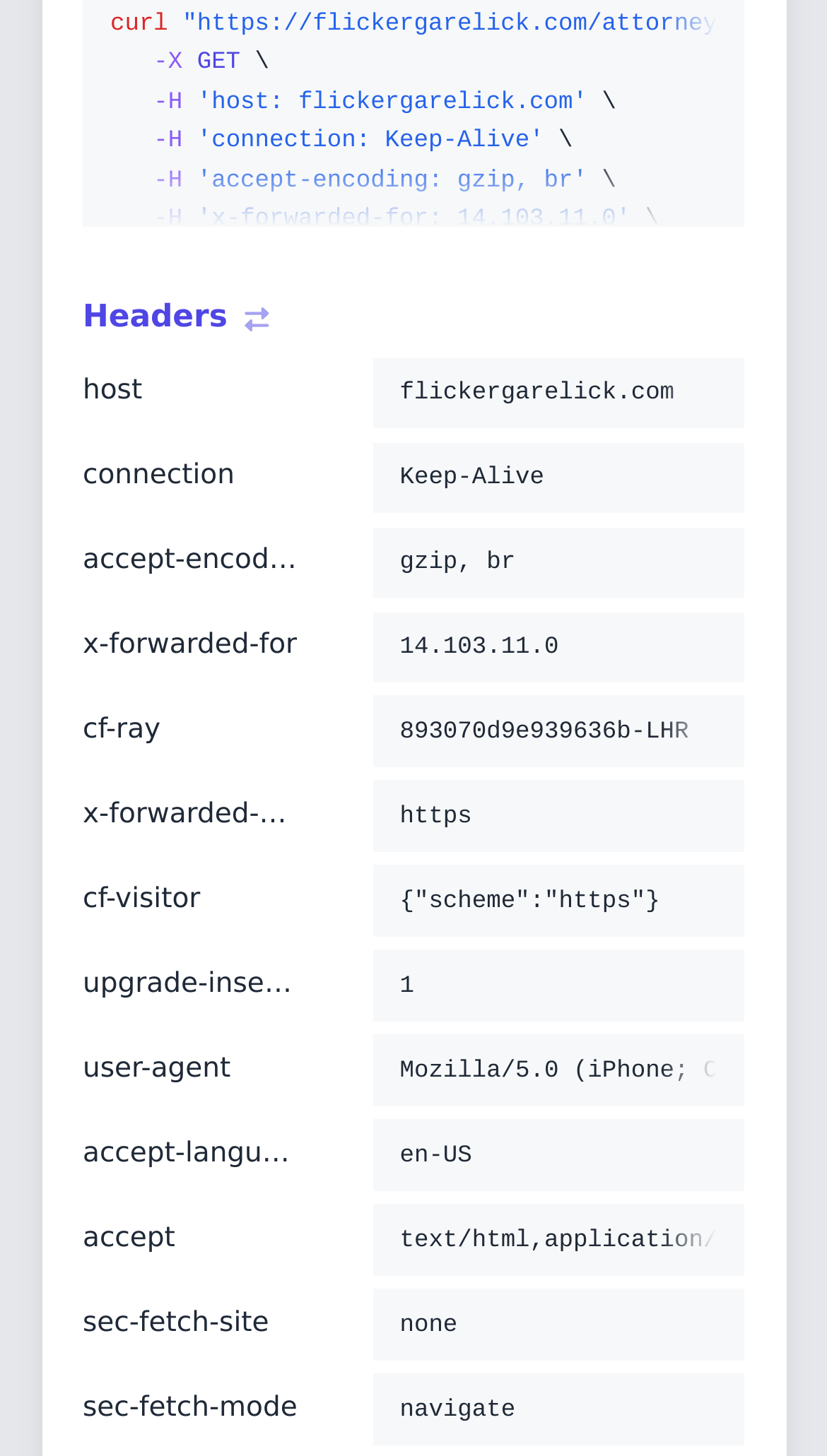Locate the bounding box of the UI element based on this description: "title="Copy to clipboard"". Provide four float numbers between 0 and 1 as [left, top, right, bottom].

[0.825, 0.837, 0.875, 0.865]